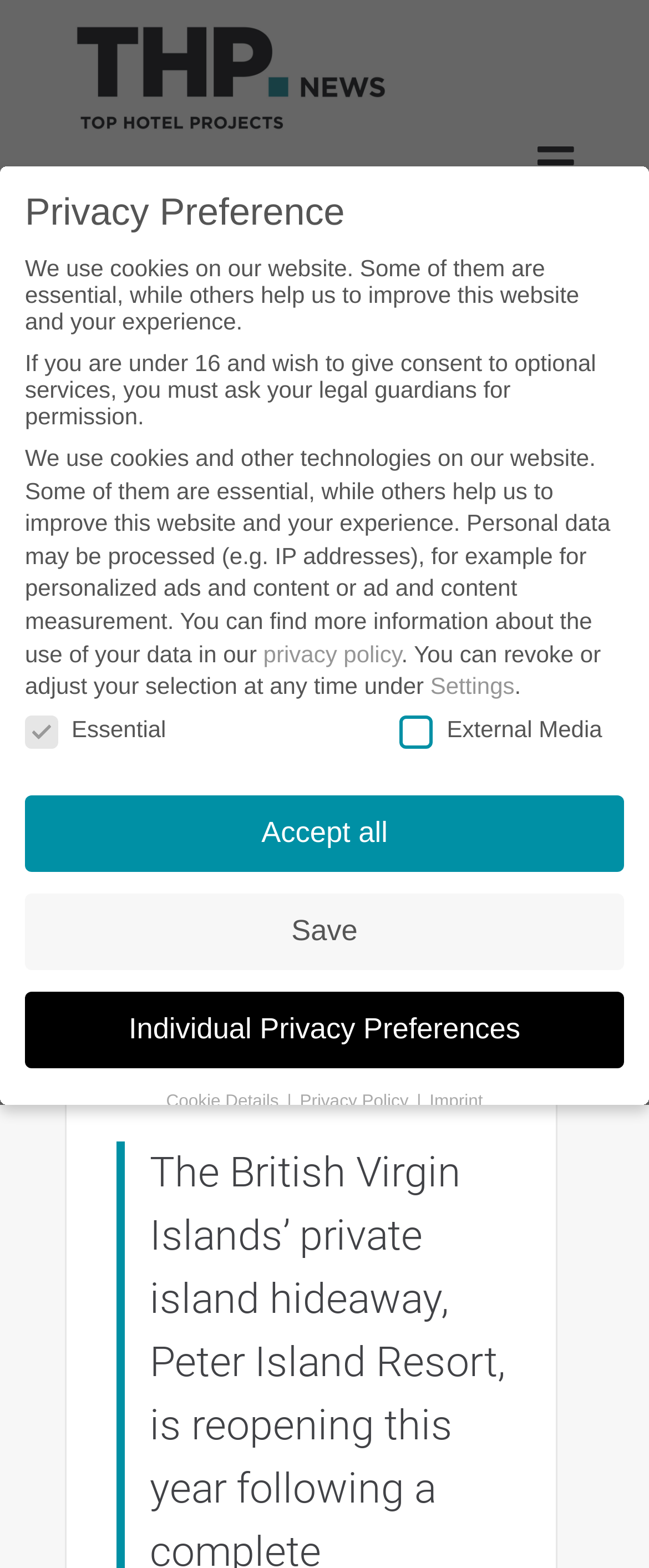Provide a thorough description of the webpage you see.

The webpage appears to be an article about Peter Island Resort, a private island hideaway in the British Virgin Islands, which is reopening this year after a complete transformation. 

At the top of the page, there are two links on the left and right sides, respectively. Below these links, a large heading announces the resort's reopening. 

To the right of the heading, there is a byline with the author's name, Lauren Jade Hill, and a timestamp indicating the article was published on January 22, 2024. Below the byline, there are two links, "HOTEL PROJECTS" and "PROJECTS", which are likely related to the resort's transformation.

A large figure or image takes up a significant portion of the page, situated below the heading and links. 

At the bottom of the page, there is a section dedicated to privacy preferences, which includes a heading, several paragraphs of text, and multiple checkboxes and buttons. The text explains the website's use of cookies and how personal data may be processed. There are options to adjust privacy settings, including checkboxes for essential and external media, as well as buttons to accept all, save, or view individual privacy preferences. Additionally, there are links to the privacy policy and imprint.